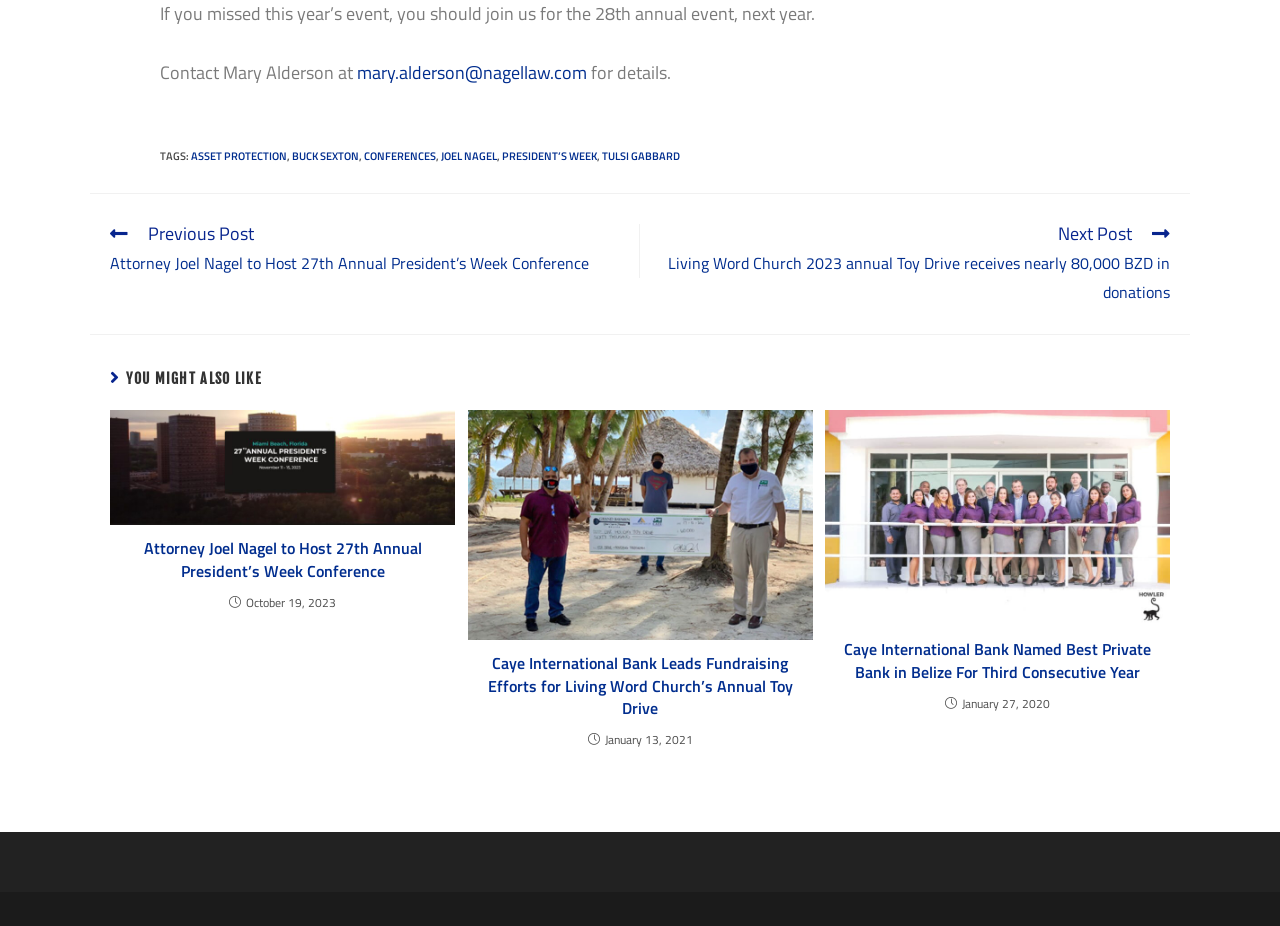For the given element description President’s Week, determine the bounding box coordinates of the UI element. The coordinates should follow the format (top-left x, top-left y, bottom-right x, bottom-right y) and be within the range of 0 to 1.

[0.392, 0.159, 0.466, 0.177]